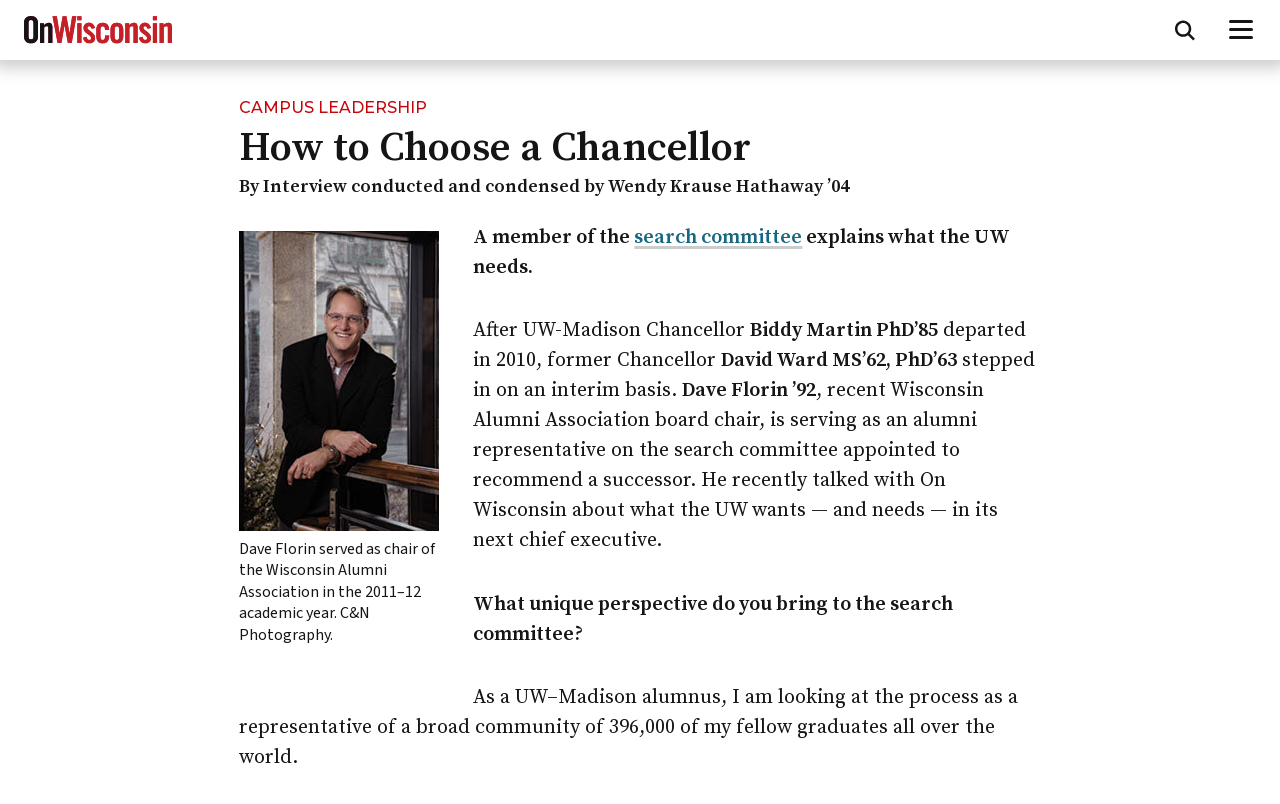Given the element description July 2012, specify the bounding box coordinates of the corresponding UI element in the format (top-left x, top-left y, bottom-right x, bottom-right y). All values must be between 0 and 1.

None